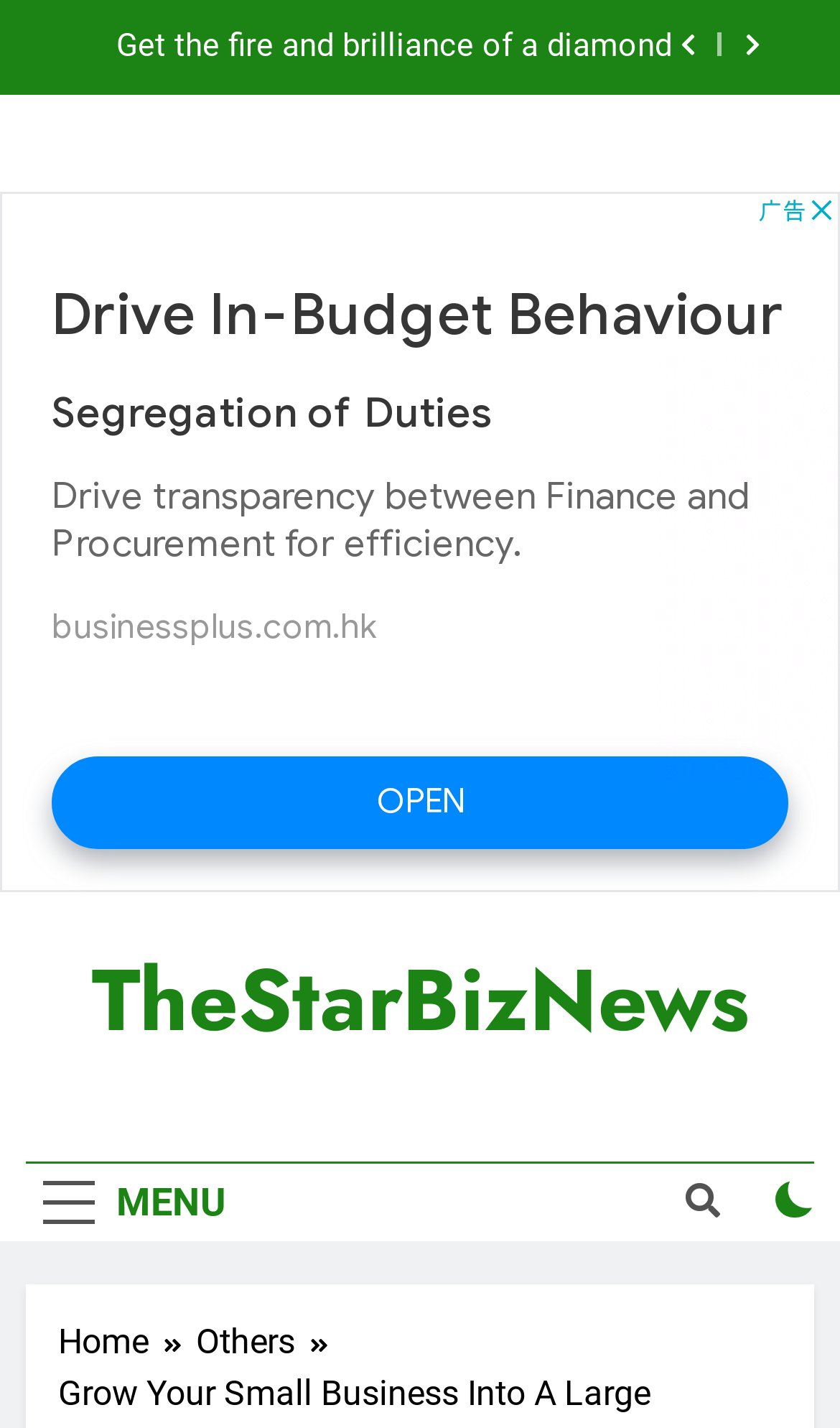Is the checkbox checked?
Please look at the screenshot and answer using one word or phrase.

No